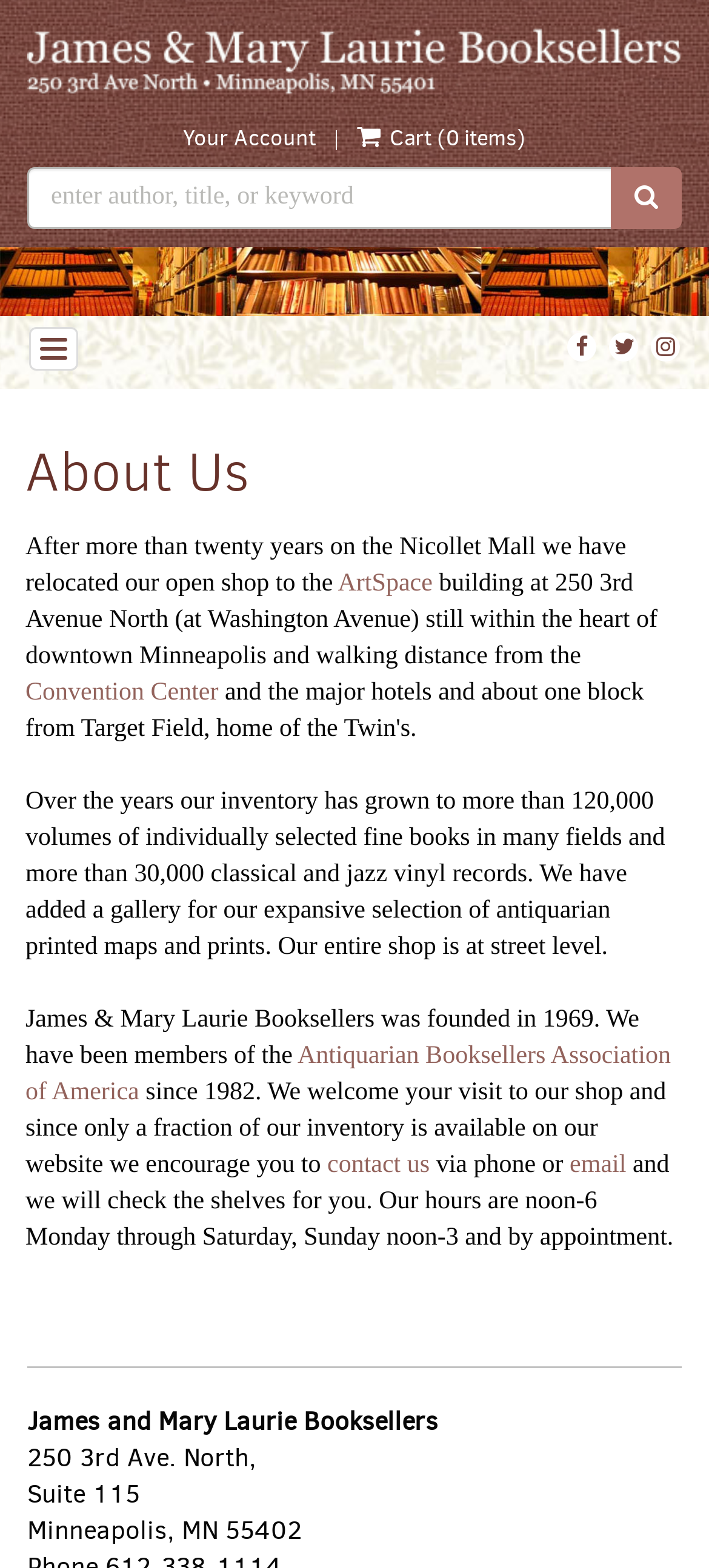What is the purpose of the search box?
Answer the question with a single word or phrase, referring to the image.

to search for books